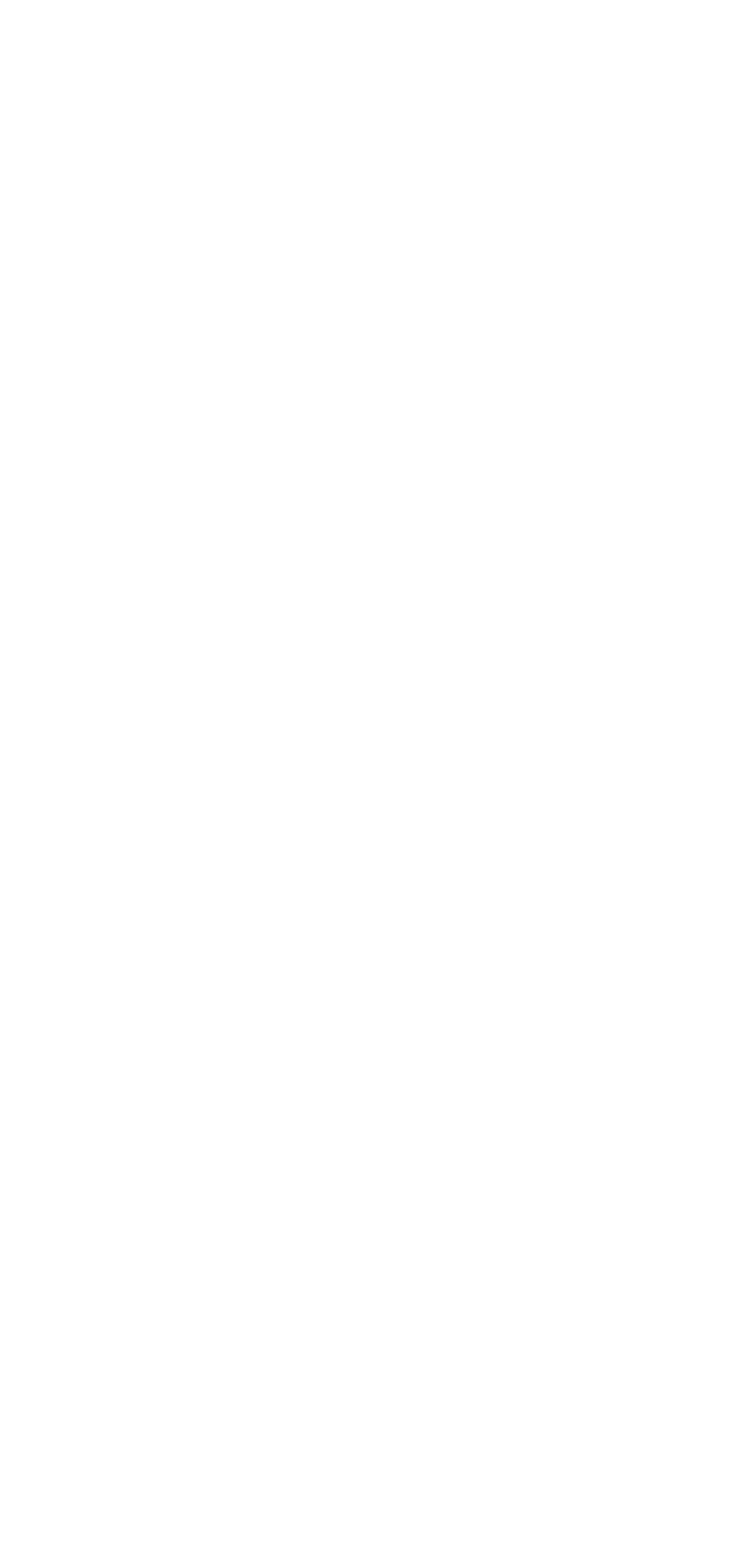What is the phone number?
Using the visual information, answer the question in a single word or phrase.

(720) 560-4806